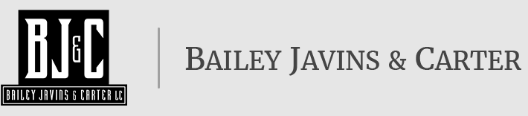Elaborate on all the features and components visible in the image.

The image features the logo and name of the law firm "Bailey, Javins & Carter, L.C." prominently displayed. The logo showcases the initials "B, J, & C" in a bold, black font, encapsulated within a square, which is visually striking and emphasizes the firm's identity. Below the logo, the firm’s full name is presented in a stylish, understated font that complements the logo. The overall design uses a monochromatic color scheme, highlighting professionalism and trustworthiness, which are essential attributes for a legal practice. The logo is set on a subtle light gray background, adding a refined touch to the presentation.